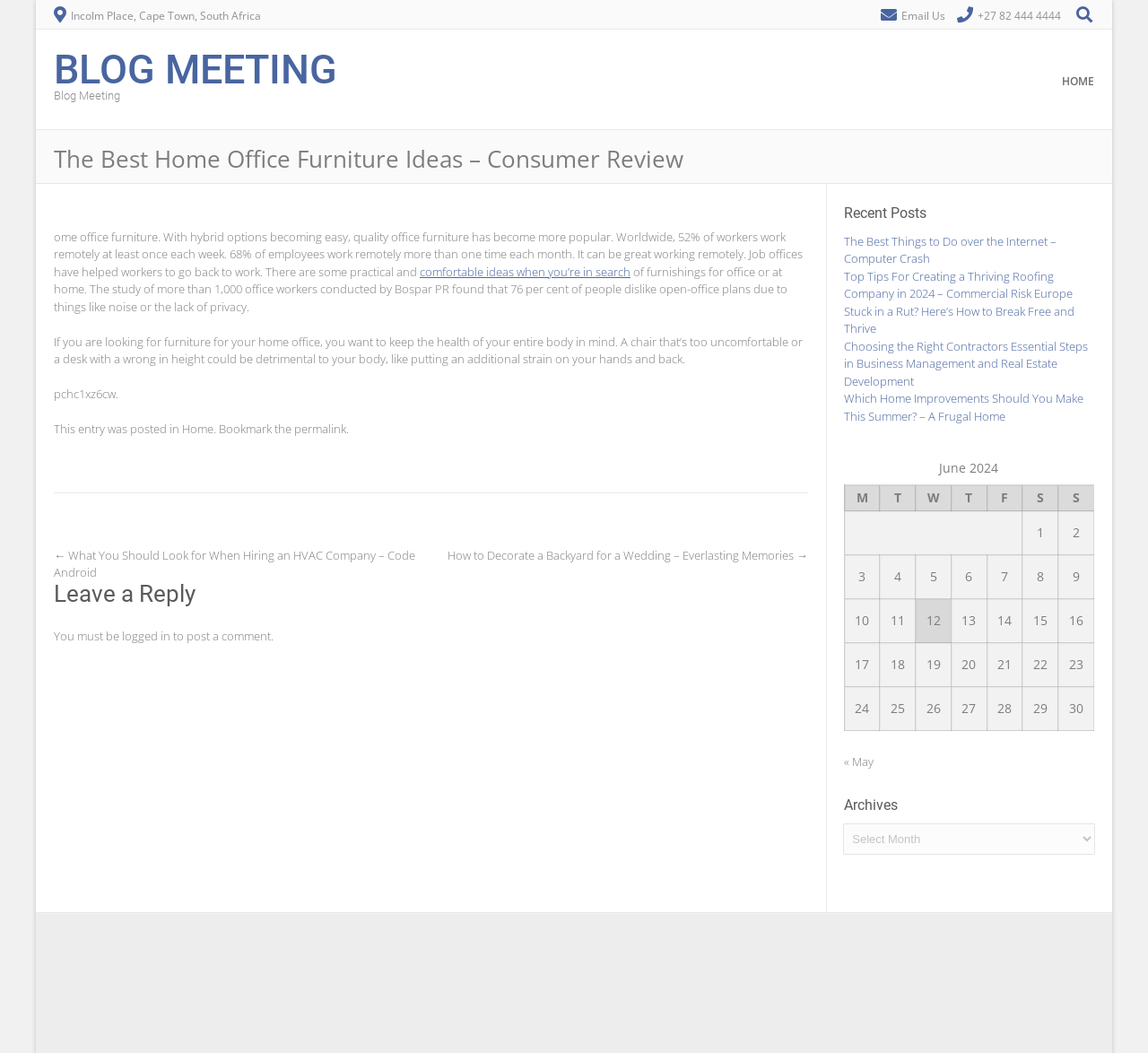Please locate the bounding box coordinates of the element that needs to be clicked to achieve the following instruction: "View December 2021". The coordinates should be four float numbers between 0 and 1, i.e., [left, top, right, bottom].

None